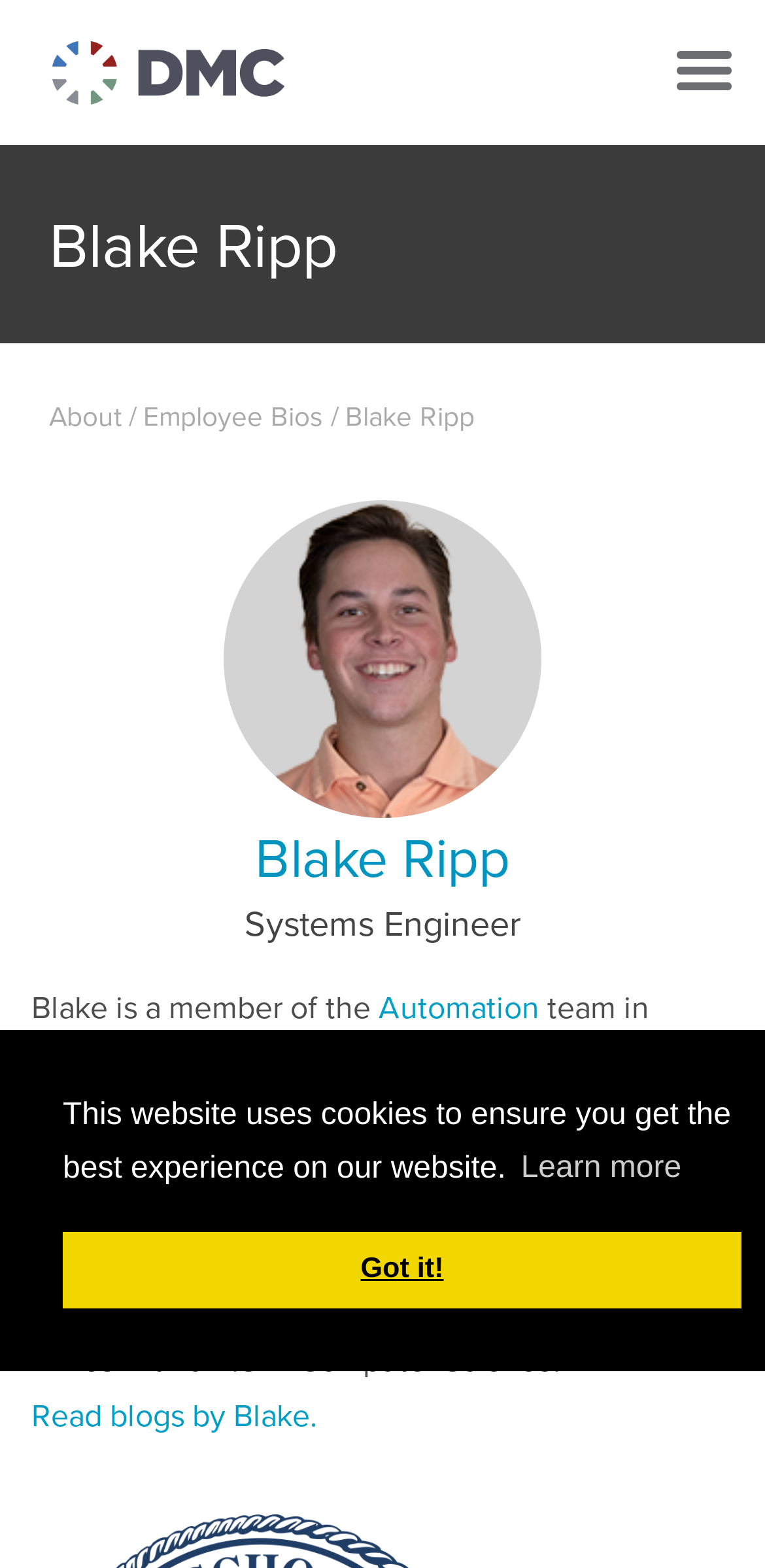Given the following UI element description: "Blake Ripp", find the bounding box coordinates in the webpage screenshot.

[0.451, 0.253, 0.621, 0.279]